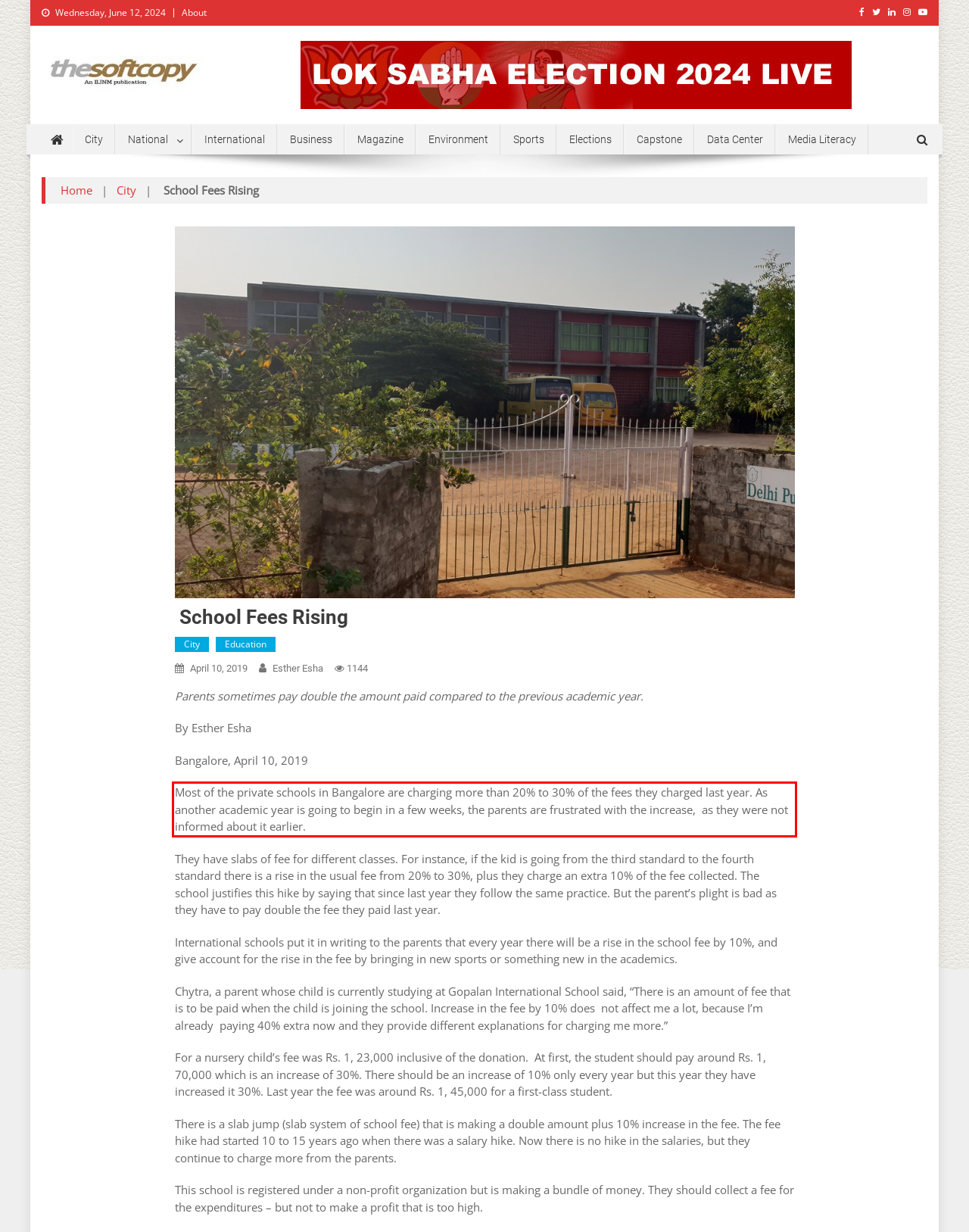You are provided with a screenshot of a webpage containing a red bounding box. Please extract the text enclosed by this red bounding box.

Most of the private schools in Bangalore are charging more than 20% to 30% of the fees they charged last year. As another academic year is going to begin in a few weeks, the parents are frustrated with the increase, as they were not informed about it earlier.